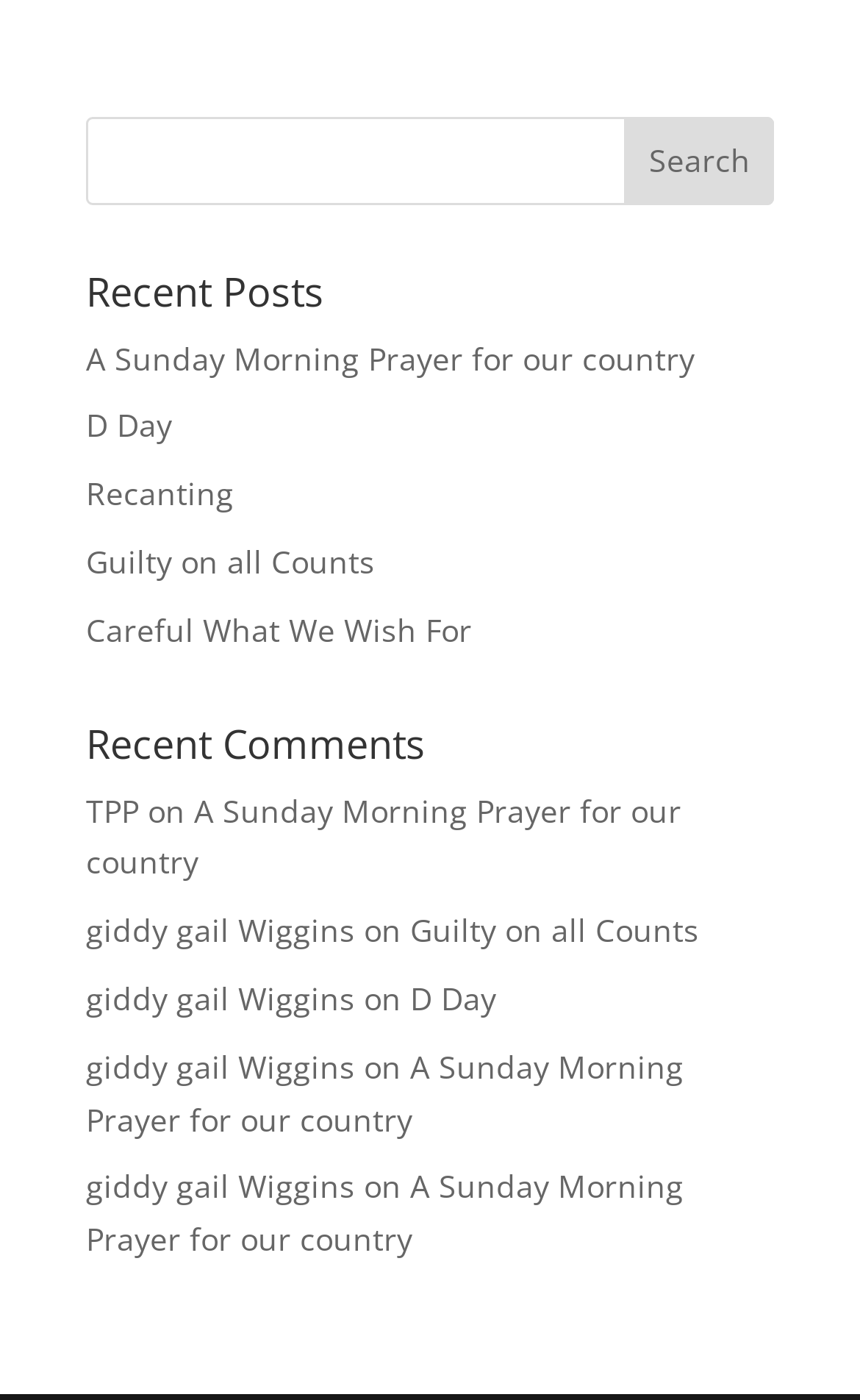Find the bounding box coordinates of the clickable area required to complete the following action: "check 'Recent Comments'".

[0.1, 0.516, 0.9, 0.56]